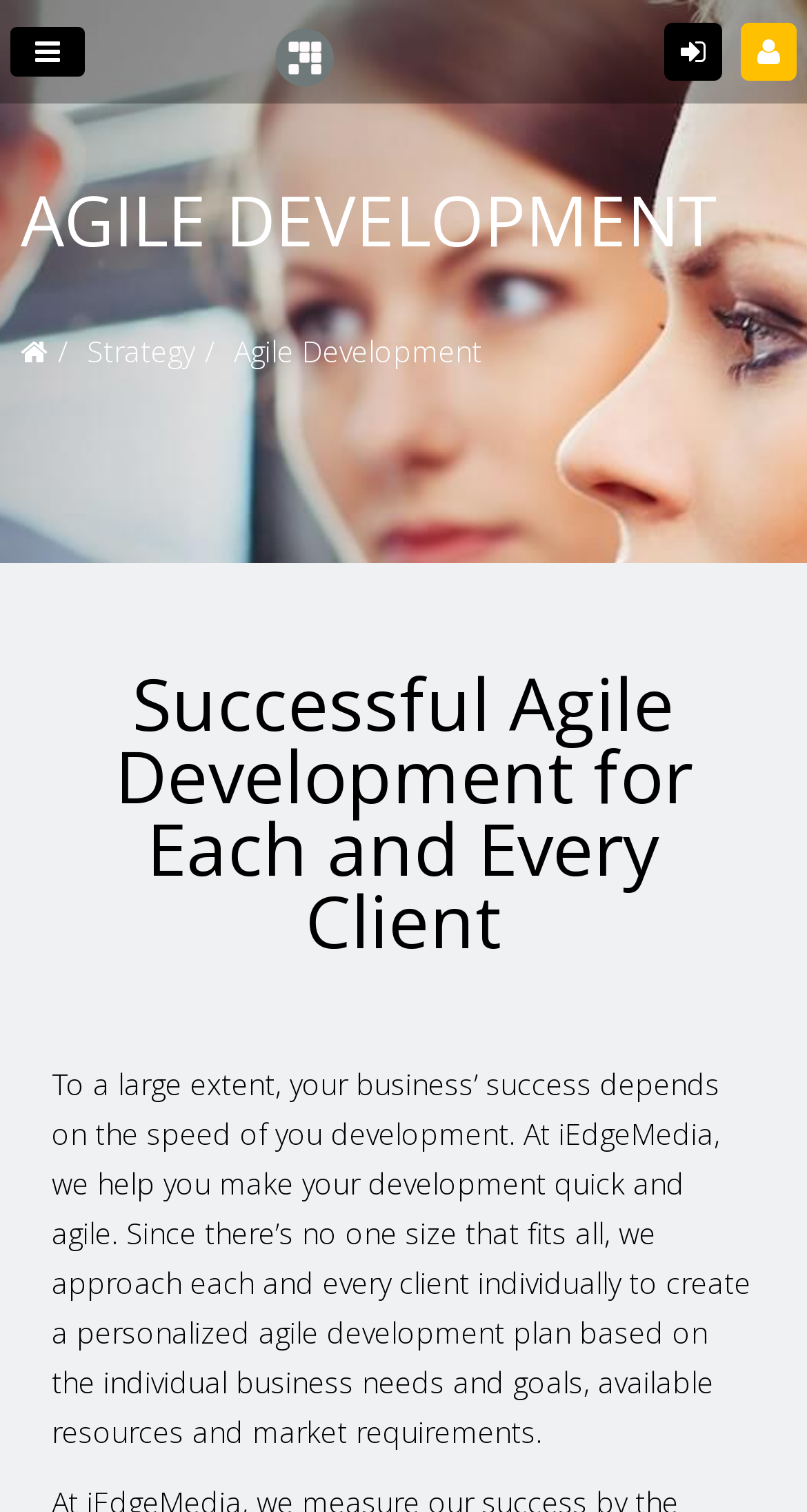Answer the following query with a single word or phrase:
What is the focus of iEdgeMedia's agile development?

Each and every client